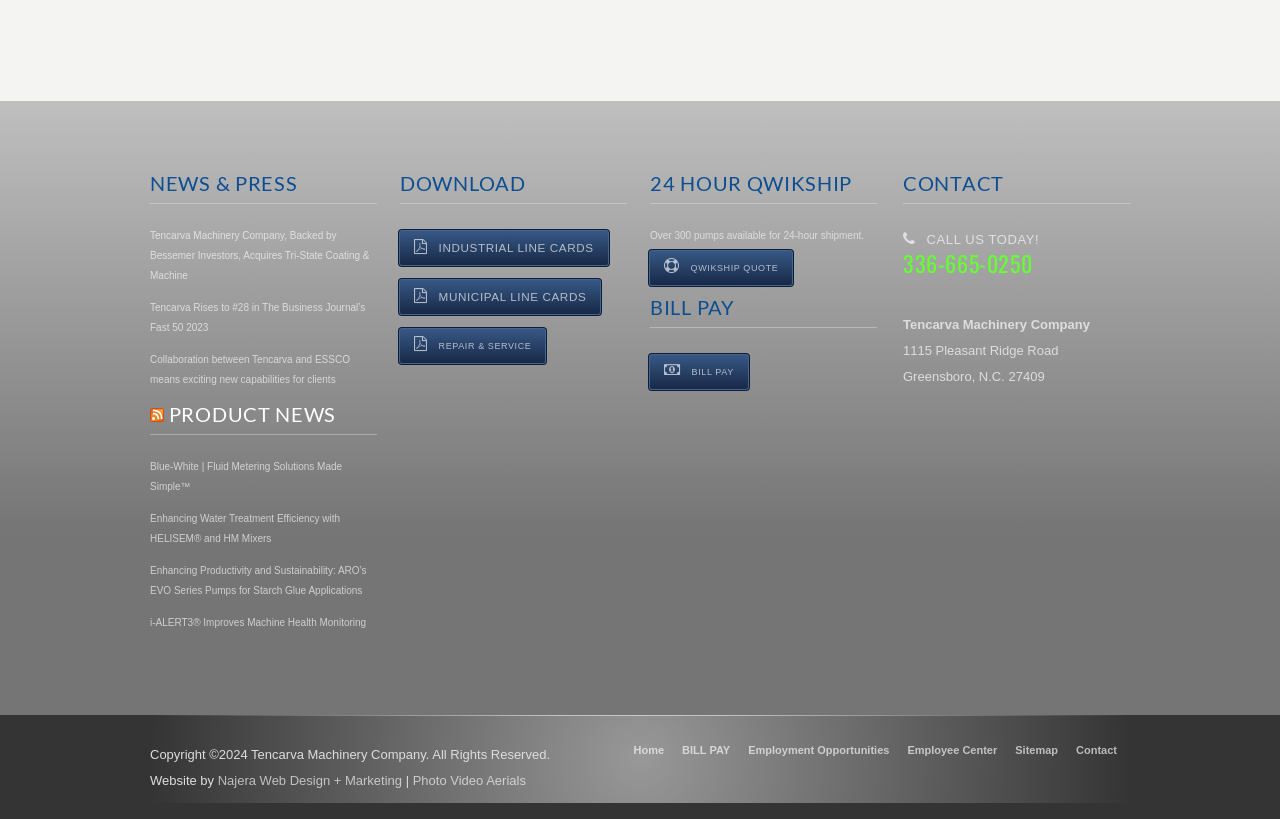Give a short answer to this question using one word or a phrase:
What is the purpose of the '24 HOUR QWIKSHIP' section?

To provide 24-hour shipment